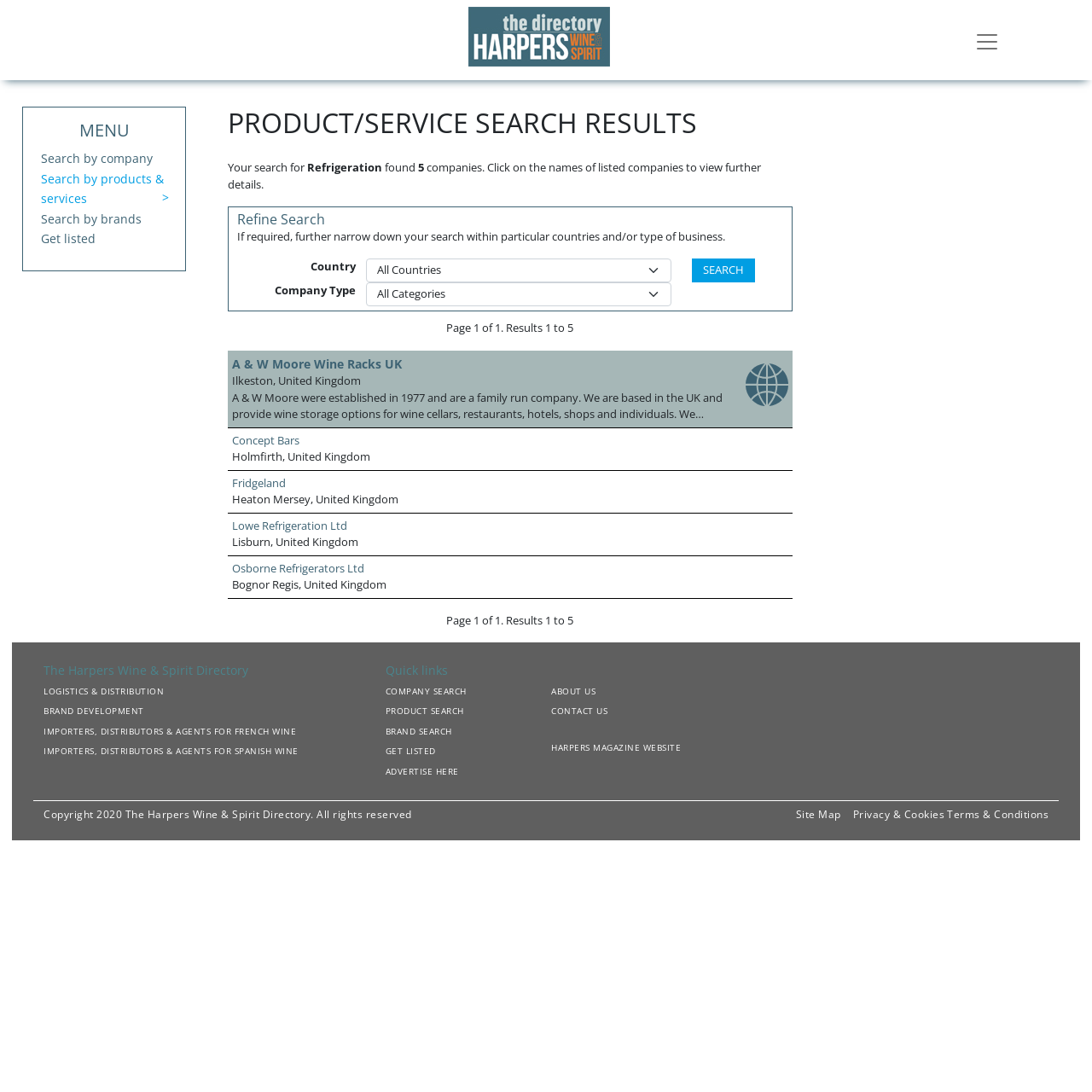Please locate the bounding box coordinates of the region I need to click to follow this instruction: "Toggle navigation".

[0.883, 0.023, 0.925, 0.05]